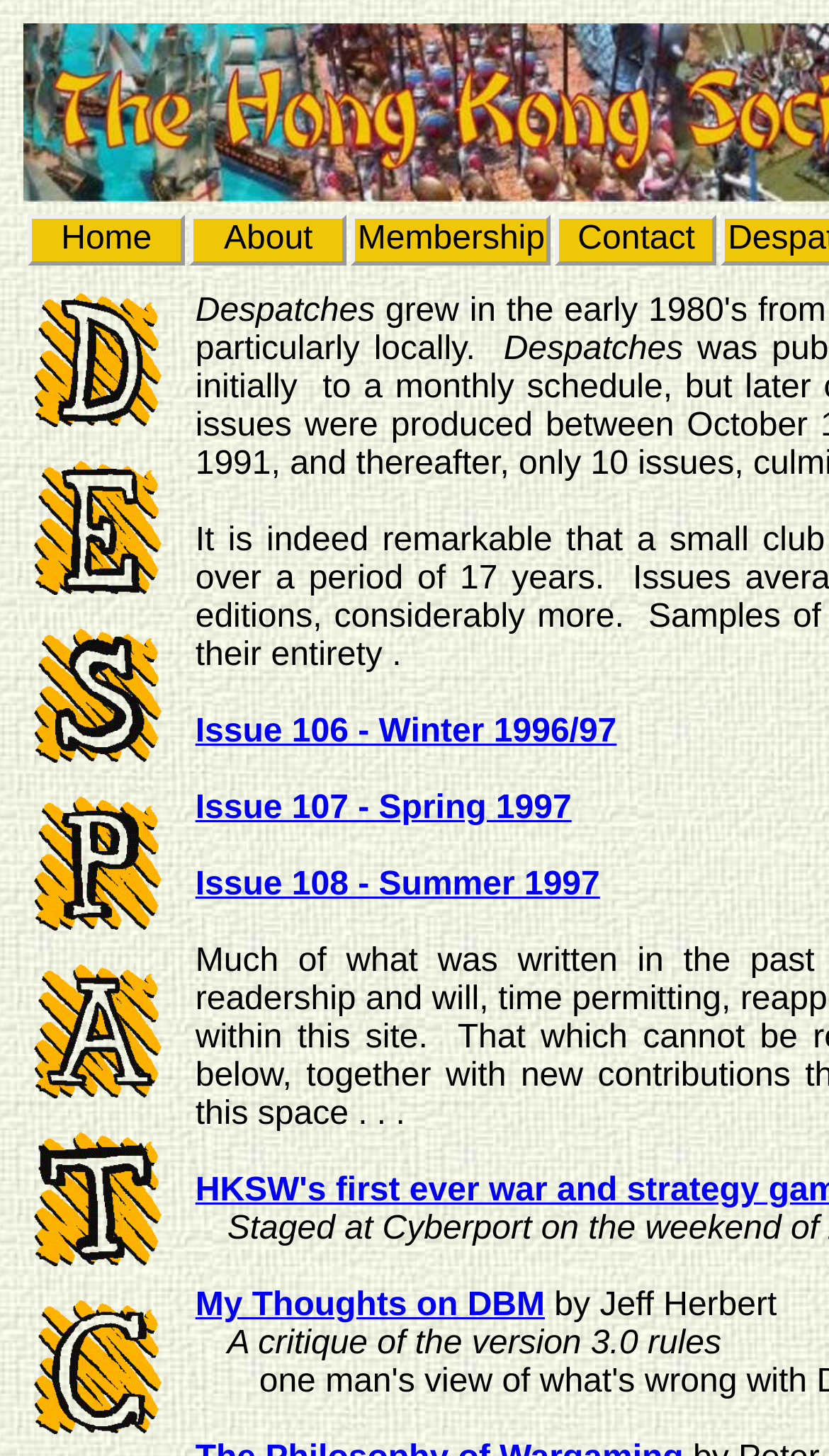Determine the bounding box for the described UI element: "My Thoughts on DBM".

[0.236, 0.884, 0.657, 0.909]